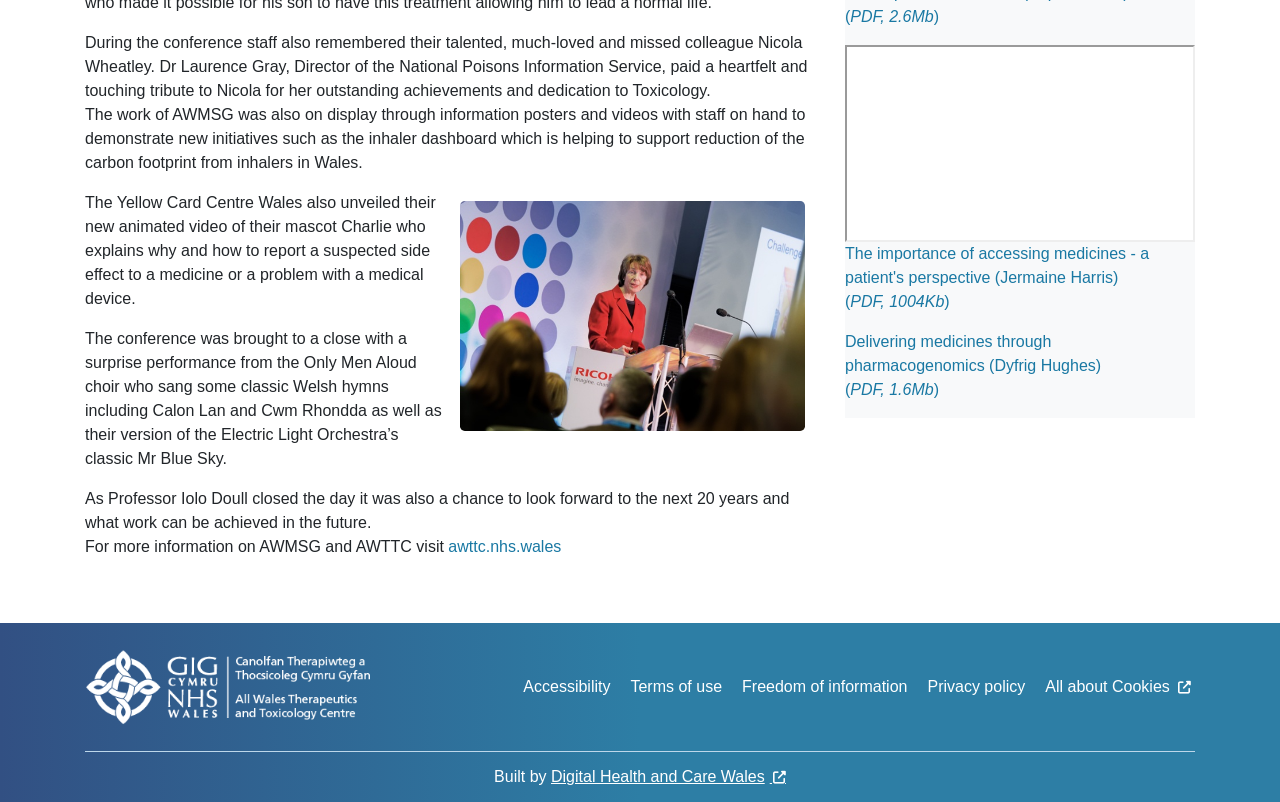What is the name of the colleague remembered by staff?
Please use the image to provide a one-word or short phrase answer.

Nicola Wheatley